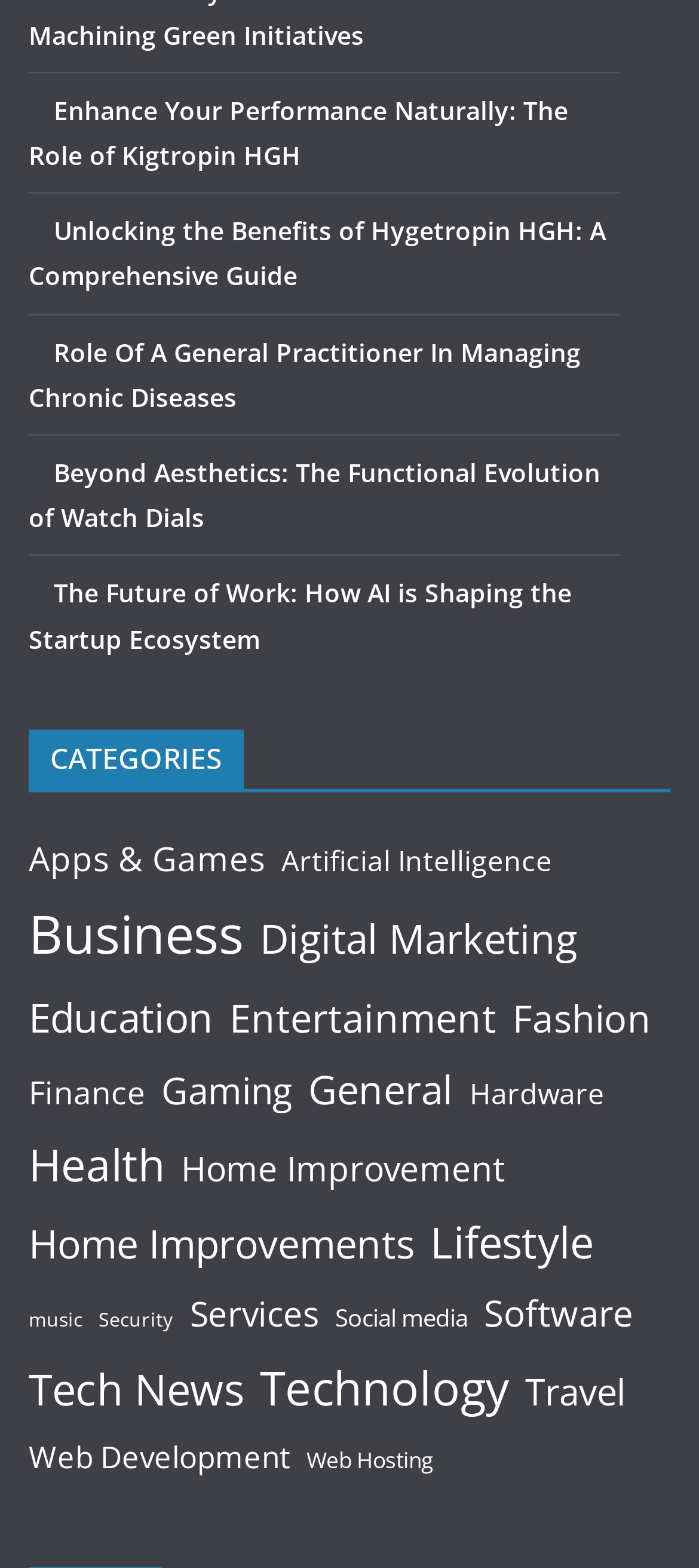Locate the bounding box coordinates of the clickable part needed for the task: "Learn about The Future of Work: How AI is Shaping the Startup Ecosystem".

[0.041, 0.367, 0.818, 0.418]